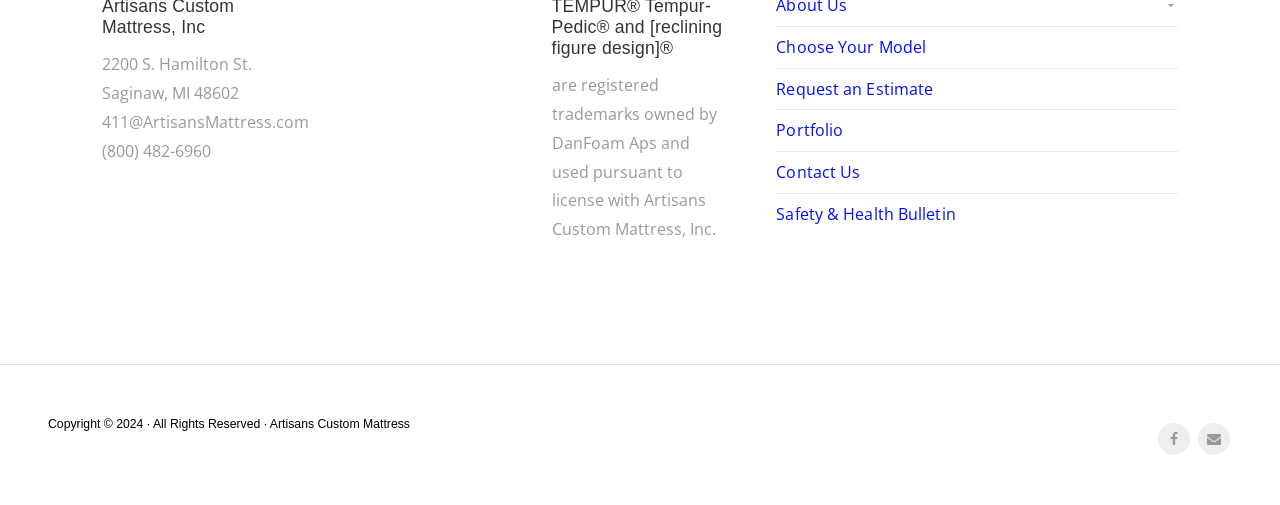Please analyze the image and give a detailed answer to the question:
How many social media links are at the bottom of the webpage?

At the bottom of the webpage, there are two social media links, represented by the '' and '' icons. By counting these links, we can determine that there are 2 social media links at the bottom of the webpage.